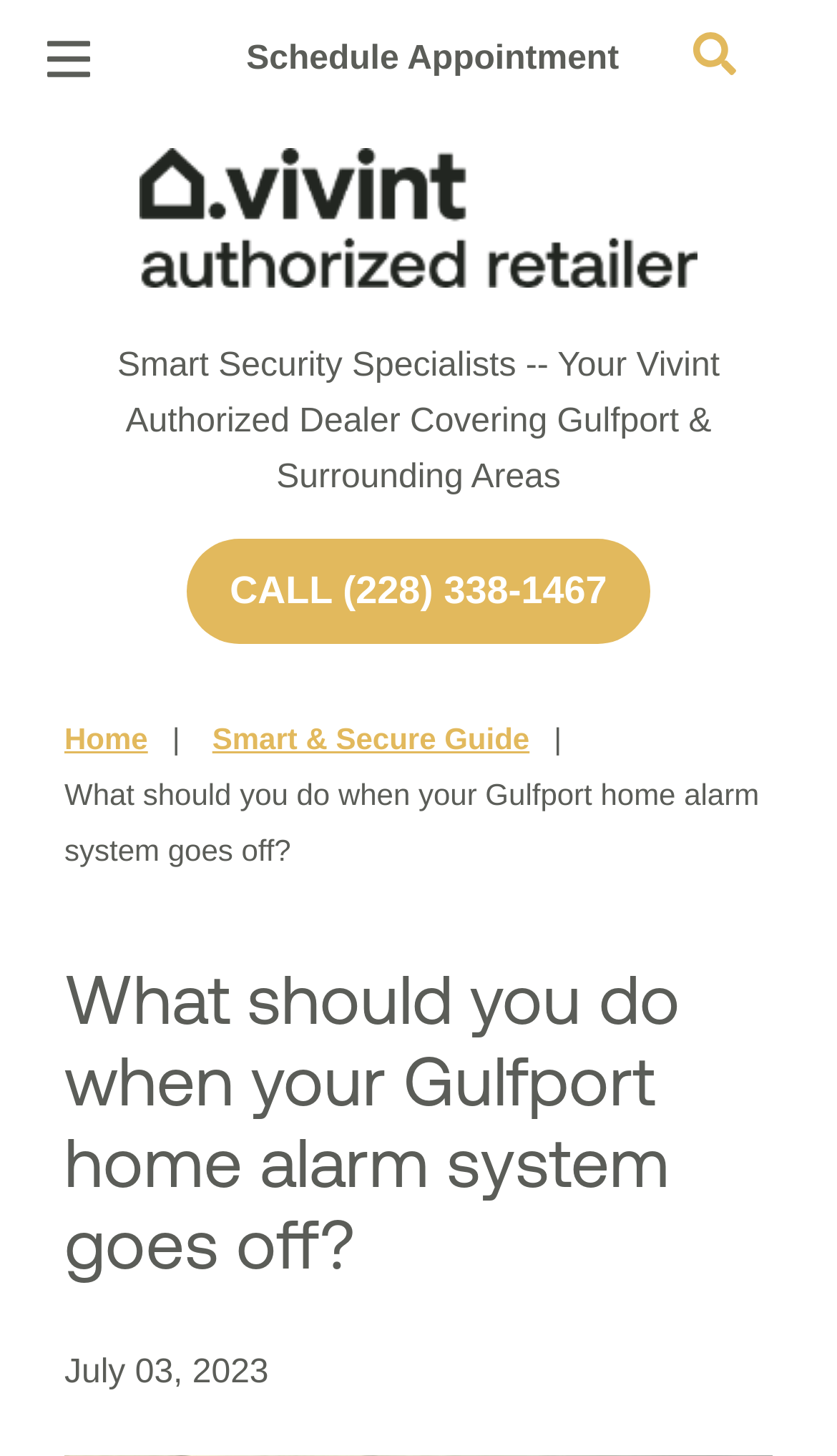Identify the bounding box coordinates of the region I need to click to complete this instruction: "Open the menu".

[0.055, 0.023, 0.107, 0.057]